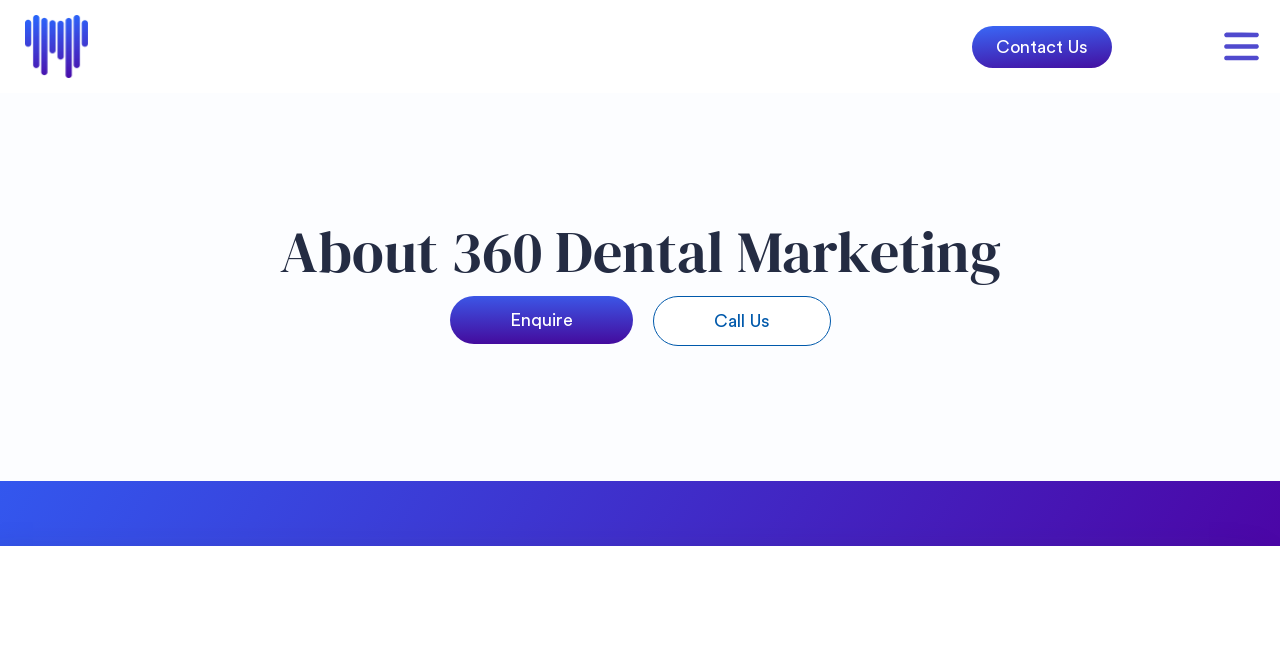Explain the contents of the webpage comprehensively.

The webpage is about the "About Us" page of 360 Dental Marketing, a team of dental marketing experts. At the top left, there is a link with no text. On the top right, there are two links, "Contact Us" and another link with no text, accompanied by an image. 

Below these links, there is a heading that reads "About 360 Dental Marketing", which takes up a significant portion of the page. Underneath this heading, there are two links, "Enquire" and "Call Us", positioned side by side.